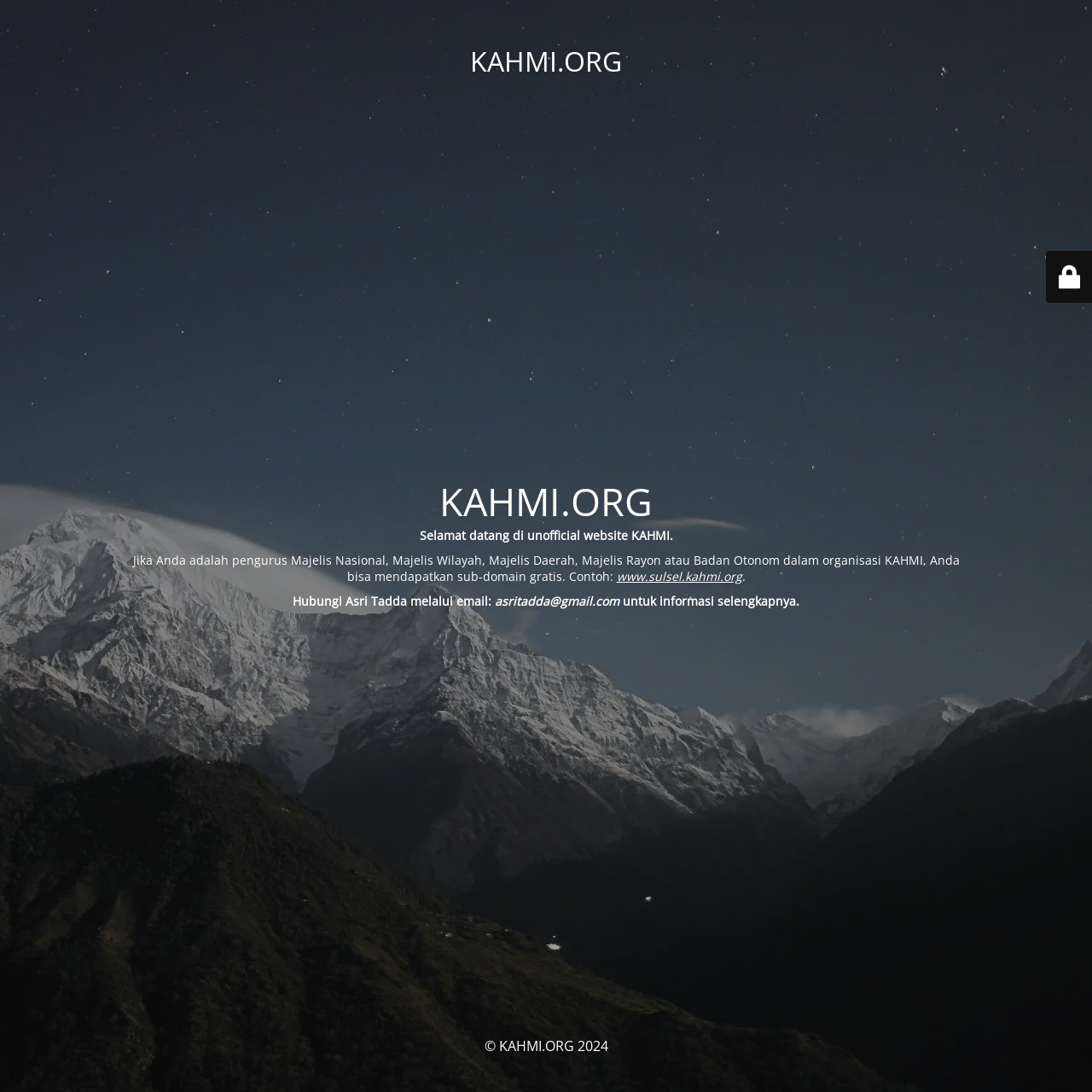What is the name of the organization?
Give a thorough and detailed response to the question.

The name of the organization can be found in the heading elements, specifically in elements [56] and [43], which both contain the text 'KAHMI.ORG'. This suggests that the organization's name is KAHMI.